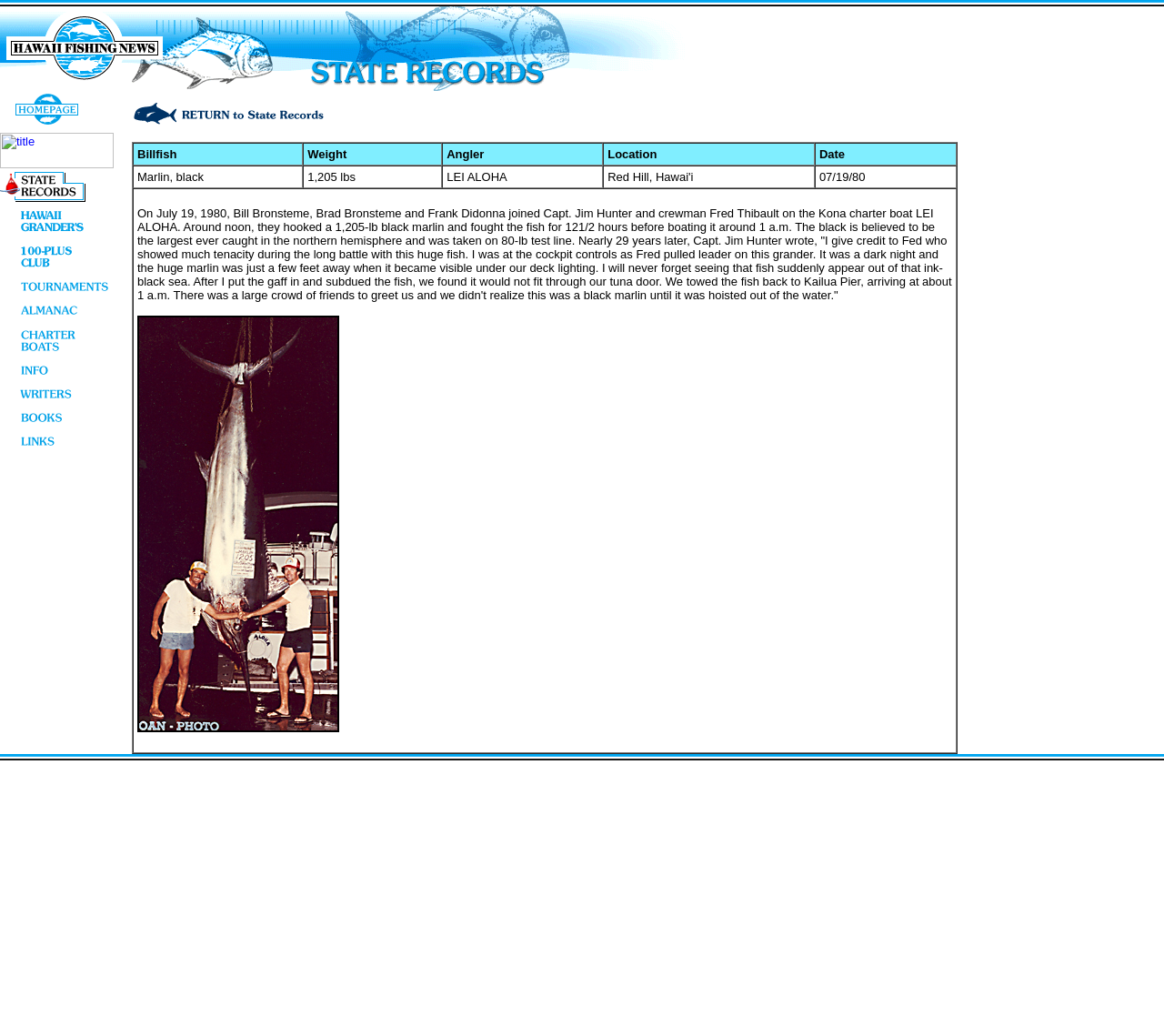What is the name of the charter boat mentioned in the text?
From the screenshot, provide a brief answer in one word or phrase.

LEI ALOHA